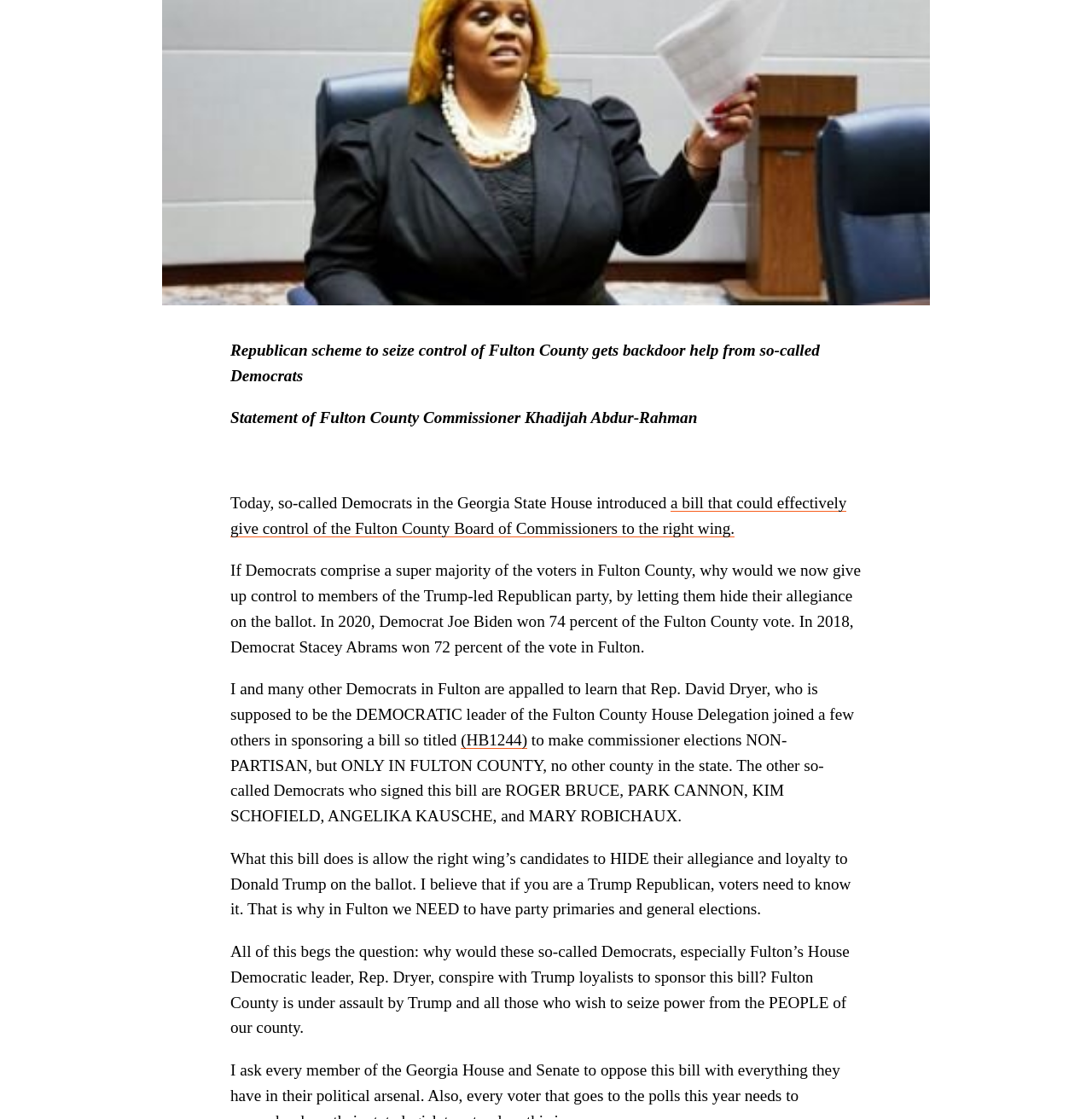Extract the bounding box coordinates of the UI element described: "(HB1244)​". Provide the coordinates in the format [left, top, right, bottom] with values ranging from 0 to 1.

[0.422, 0.653, 0.483, 0.669]